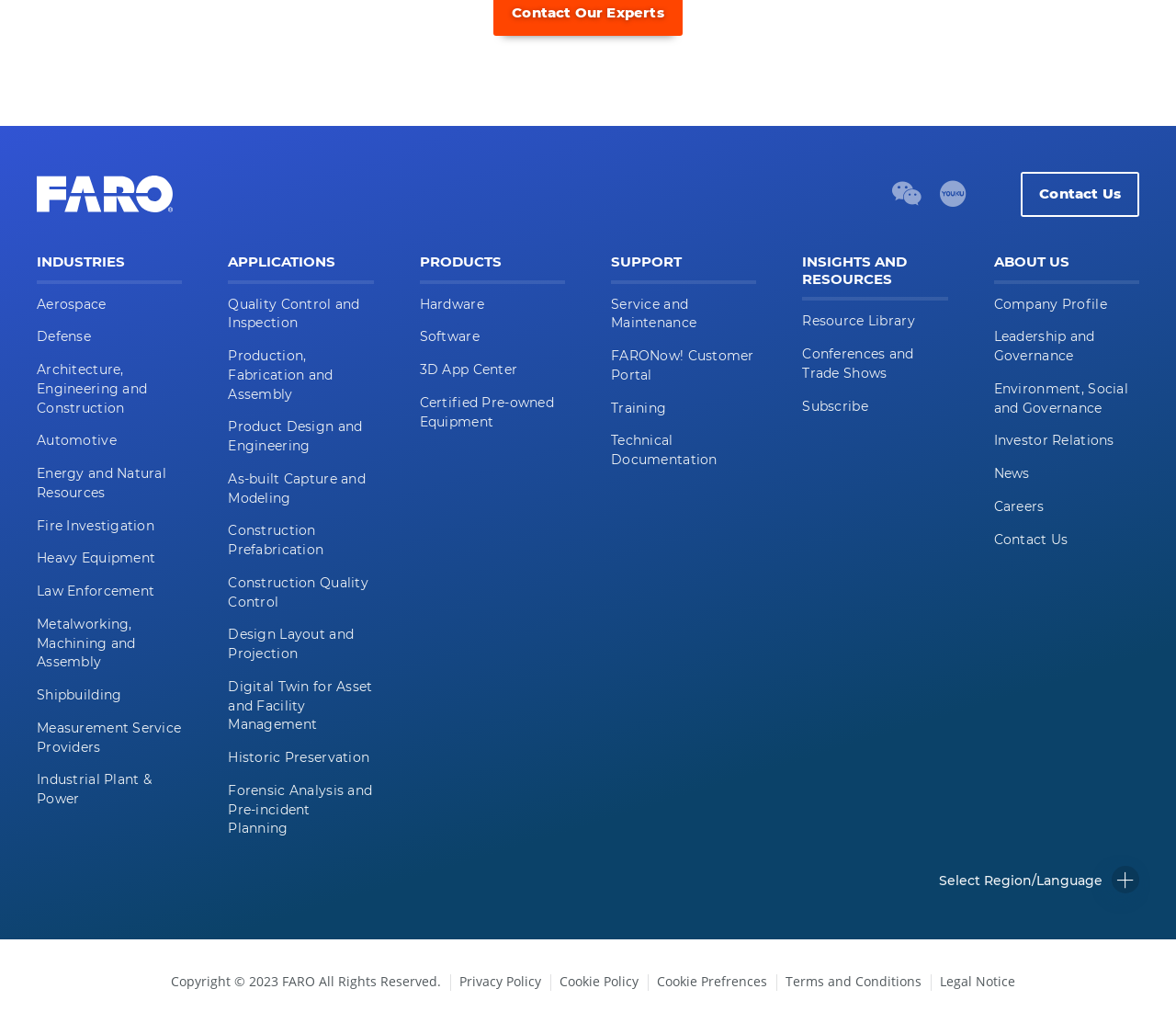Please locate the bounding box coordinates of the element that should be clicked to achieve the given instruction: "Click on Aerospace".

[0.031, 0.289, 0.09, 0.305]